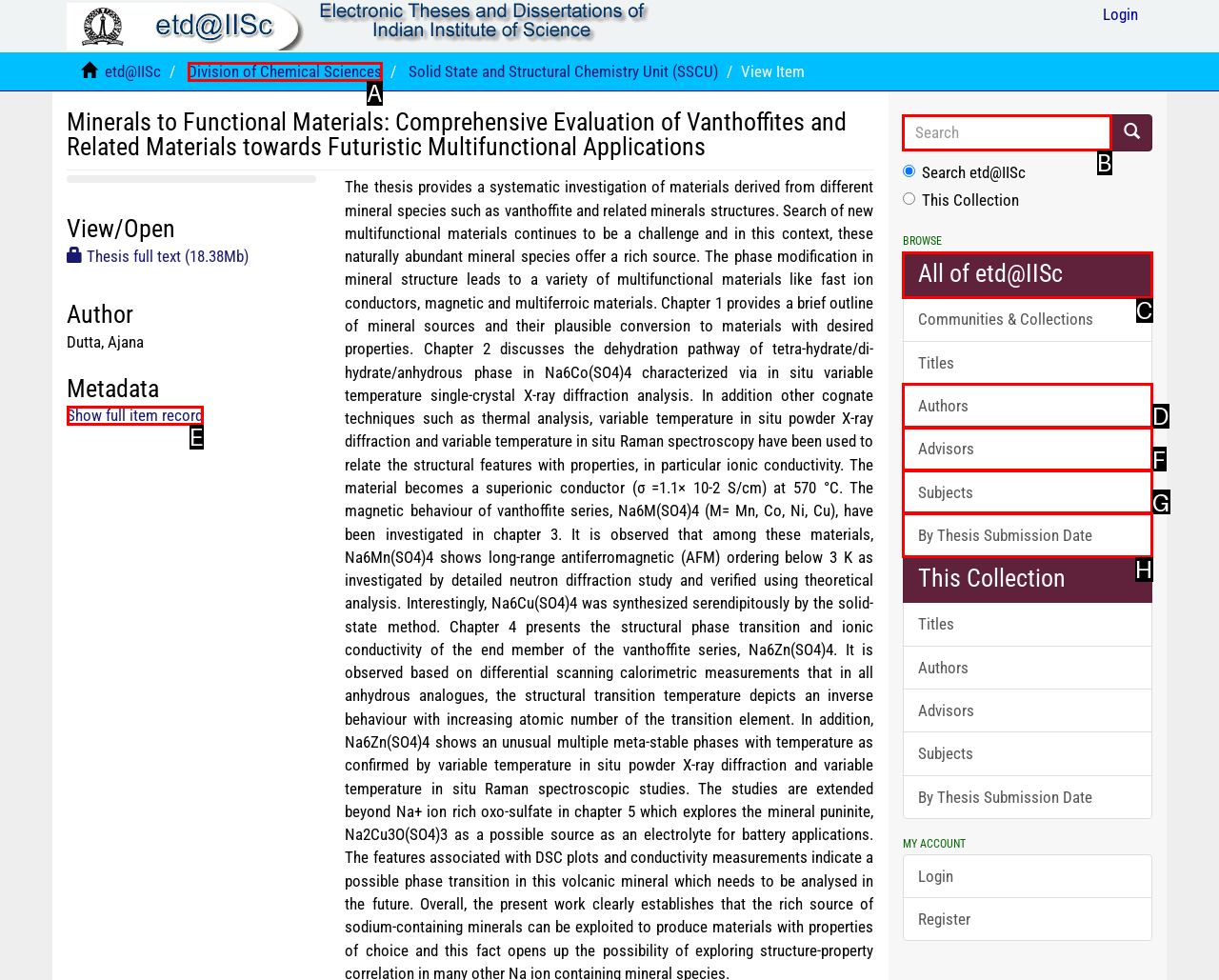Point out the specific HTML element to click to complete this task: Search for a thesis Reply with the letter of the chosen option.

B